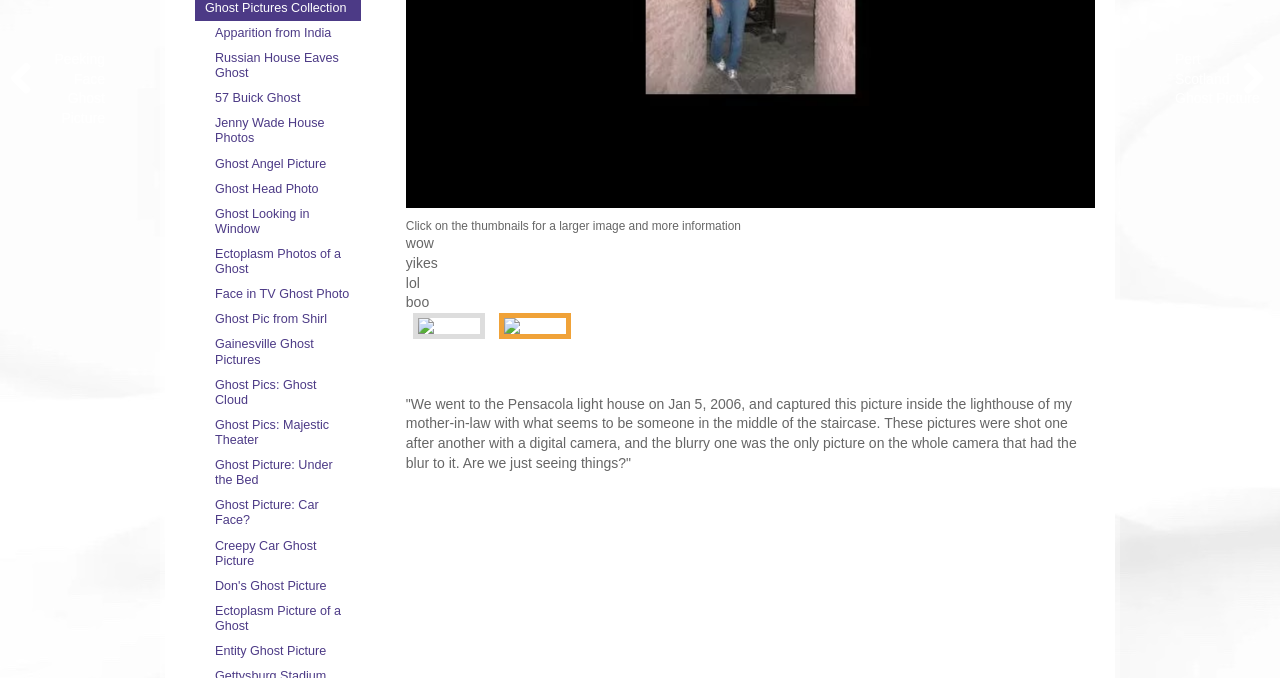Using the provided element description, identify the bounding box coordinates as (top-left x, top-left y, bottom-right x, bottom-right y). Ensure all values are between 0 and 1. Description: Ghost Looking in Window

[0.16, 0.298, 0.282, 0.357]